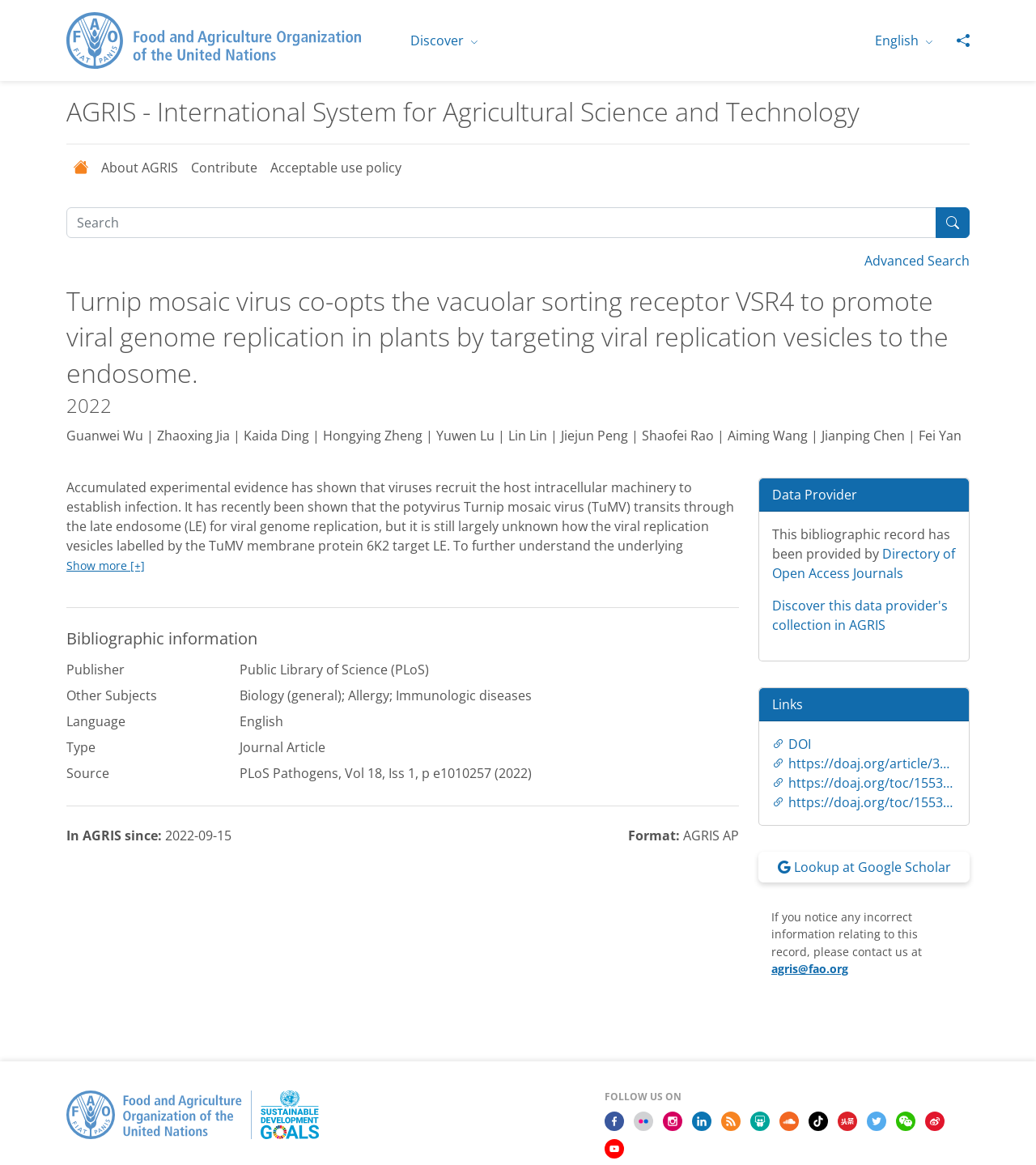Determine the bounding box for the UI element that matches this description: "Acceptable use policy".

[0.255, 0.13, 0.394, 0.158]